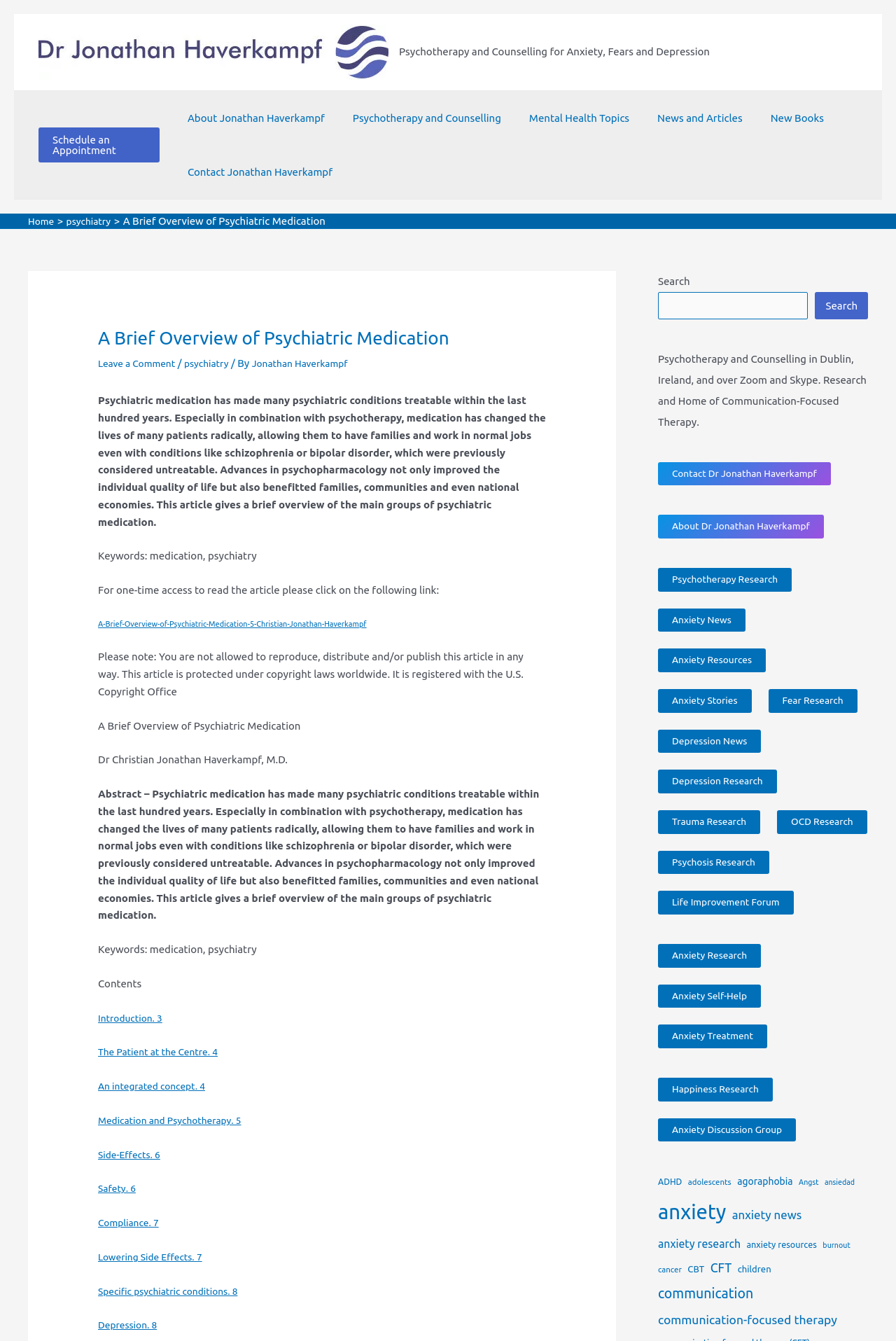How many complementary sections are there on the webpage? Observe the screenshot and provide a one-word or short phrase answer.

6